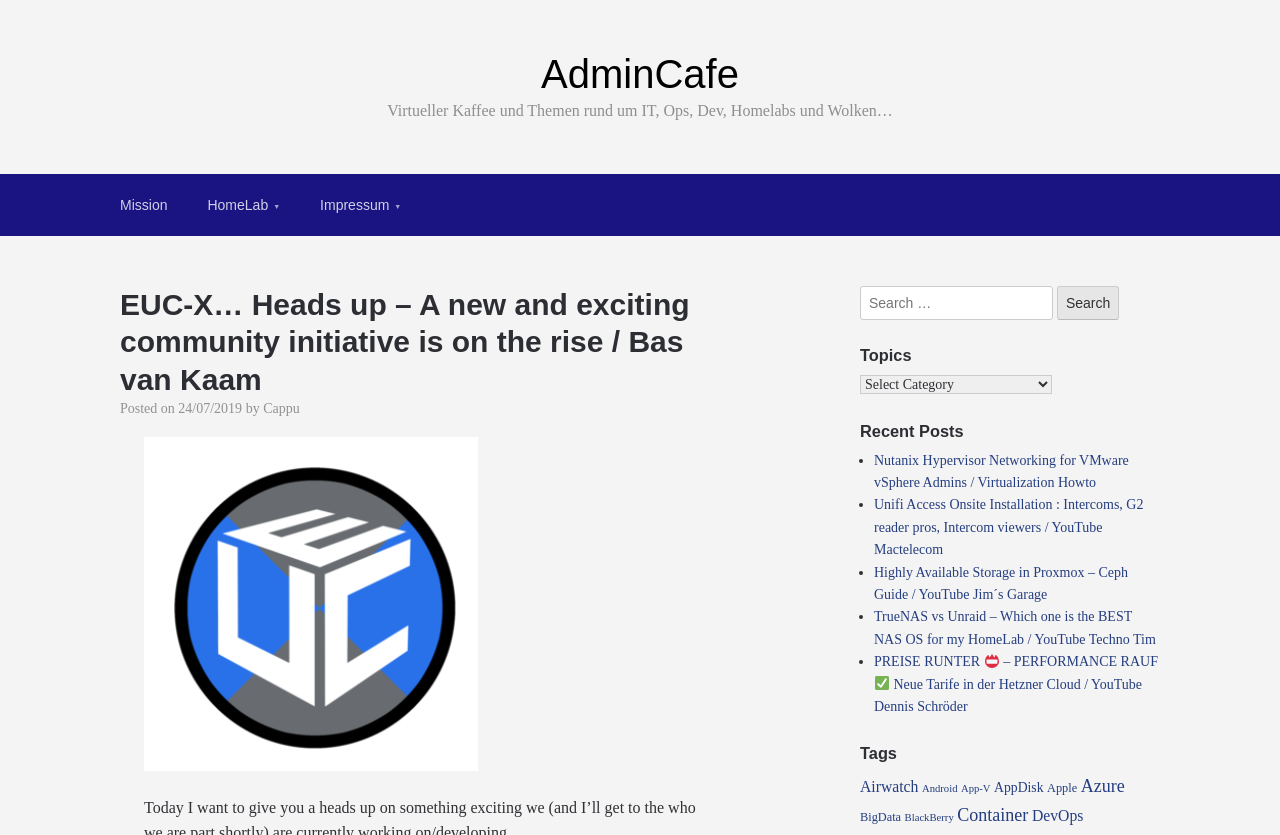Generate a detailed explanation of the webpage's features and information.

This webpage appears to be a blog or community forum focused on IT, Ops, Dev, HomeLabs, and Cloud-related topics. At the top, there is a header section with a link to "AdminCafe" and a brief description of the community. Below this, there are several navigation links, including "Mission", "HomeLab", and "Impressum".

The main content area is divided into several sections. The first section has a heading that reads "EUC-X… Heads up – A new and exciting community initiative is on the rise / Bas van Kaam" and includes a posted date and author information. Below this, there is a large image with the "EUC" logo.

To the right of the main content area, there is a search bar with a search button. Below this, there are three sections: "Topics", "Recent Posts", and "Tags". The "Topics" section appears to be empty, while the "Recent Posts" section lists several links to articles or blog posts, each with a bullet point marker. The "Tags" section lists various tags or categories, such as "Airwatch", "Android", "App-V", and so on, each with a number of items associated with it.

Throughout the page, there are several images, including icons and logos, as well as emojis, such as "📛" and "✅", used to add visual interest to the content. Overall, the page appears to be a hub for community discussion and resource sharing related to IT and cloud computing.